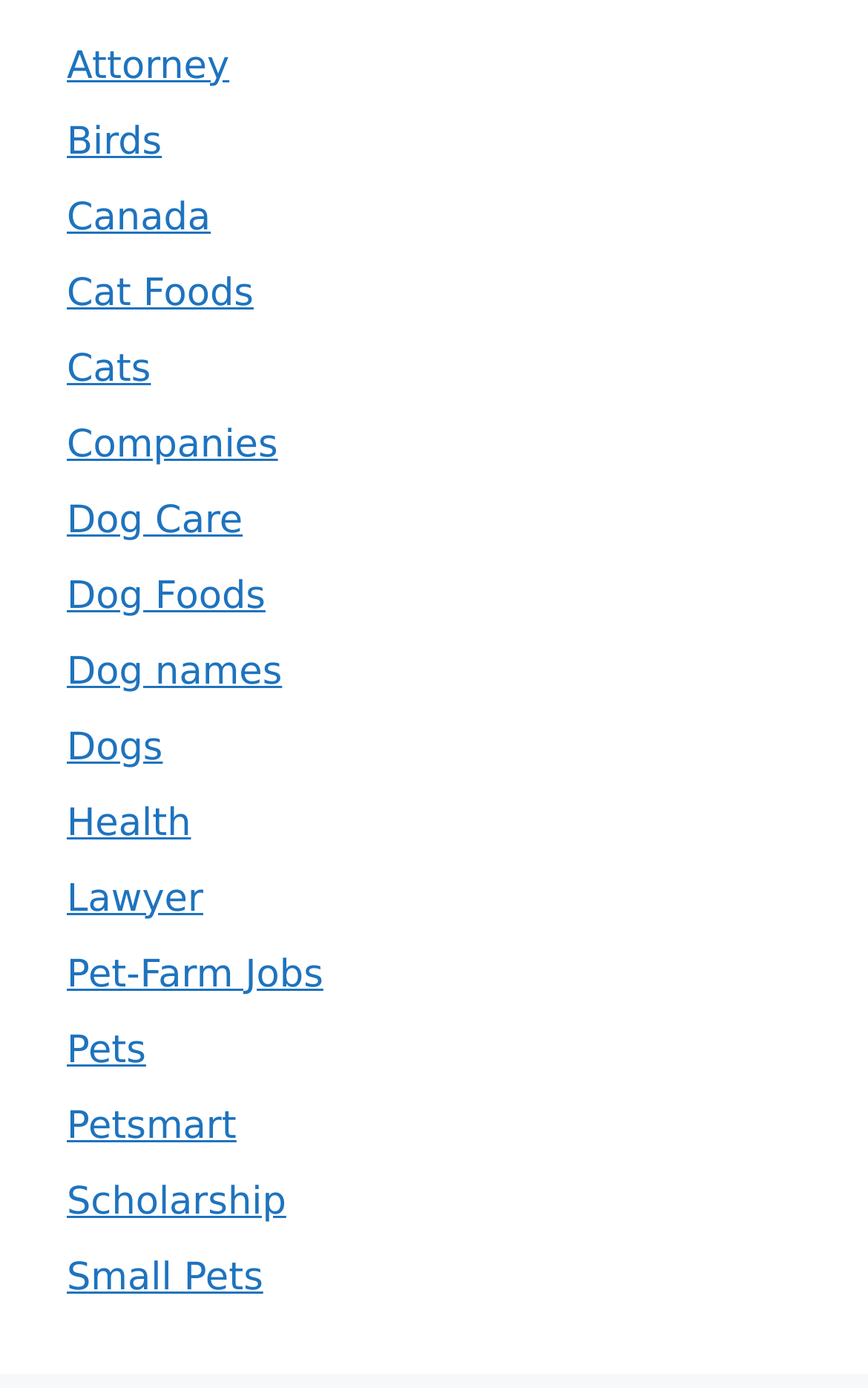Bounding box coordinates are specified in the format (top-left x, top-left y, bottom-right x, bottom-right y). All values are floating point numbers bounded between 0 and 1. Please provide the bounding box coordinate of the region this sentence describes: Birds

[0.077, 0.086, 0.186, 0.118]